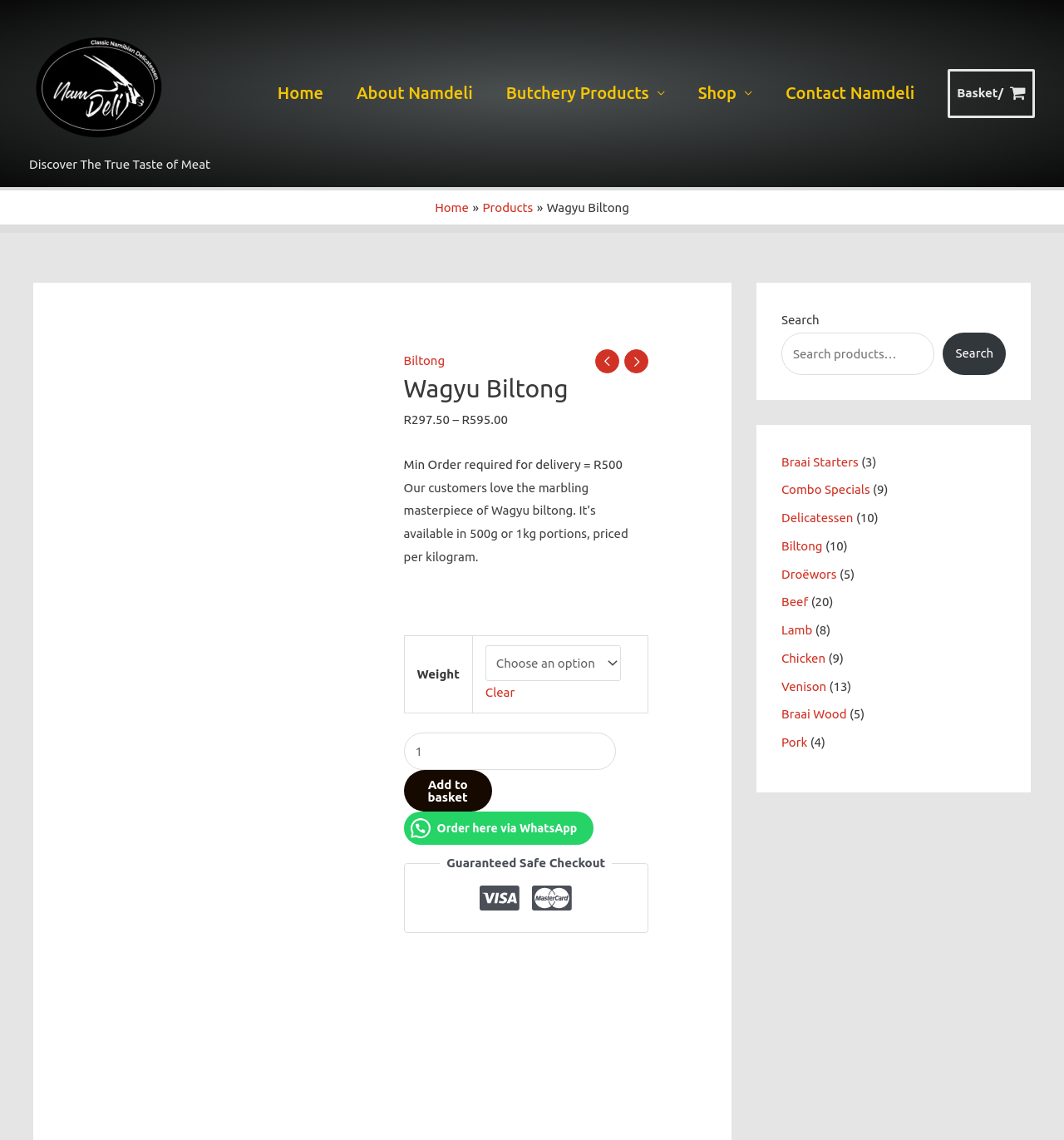Determine the bounding box coordinates for the element that should be clicked to follow this instruction: "Click the 'Shop' link". The coordinates should be given as four float numbers between 0 and 1, in the format [left, top, right, bottom].

[0.64, 0.056, 0.723, 0.107]